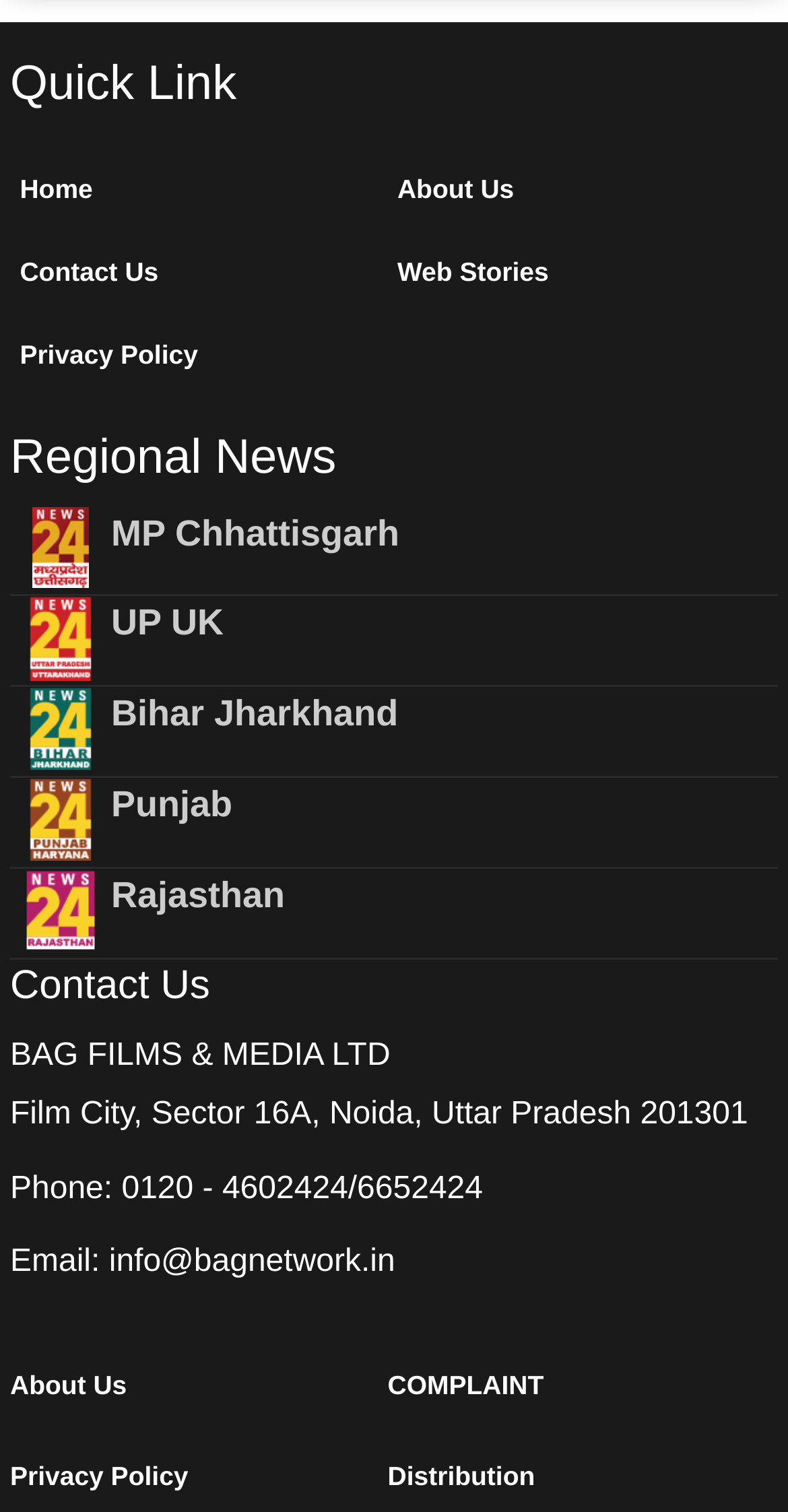How many regional news links are there?
Based on the visual information, provide a detailed and comprehensive answer.

I counted the number of links under the 'Regional News' heading, and found five links: 'MP Chhattisgarh', 'UP UK', 'Bihar Jharkhand', 'Punjab', and 'Rajasthan'.